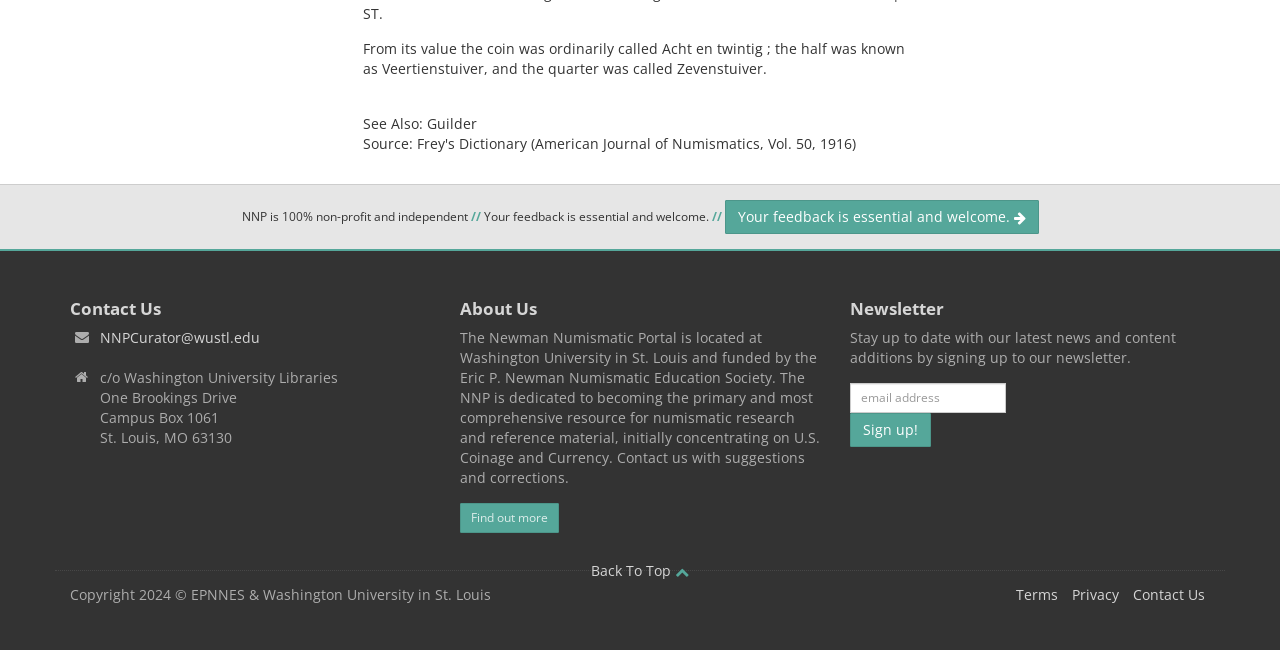Find the bounding box coordinates of the UI element according to this description: "NNPCurator@wustl.edu".

[0.078, 0.504, 0.203, 0.533]